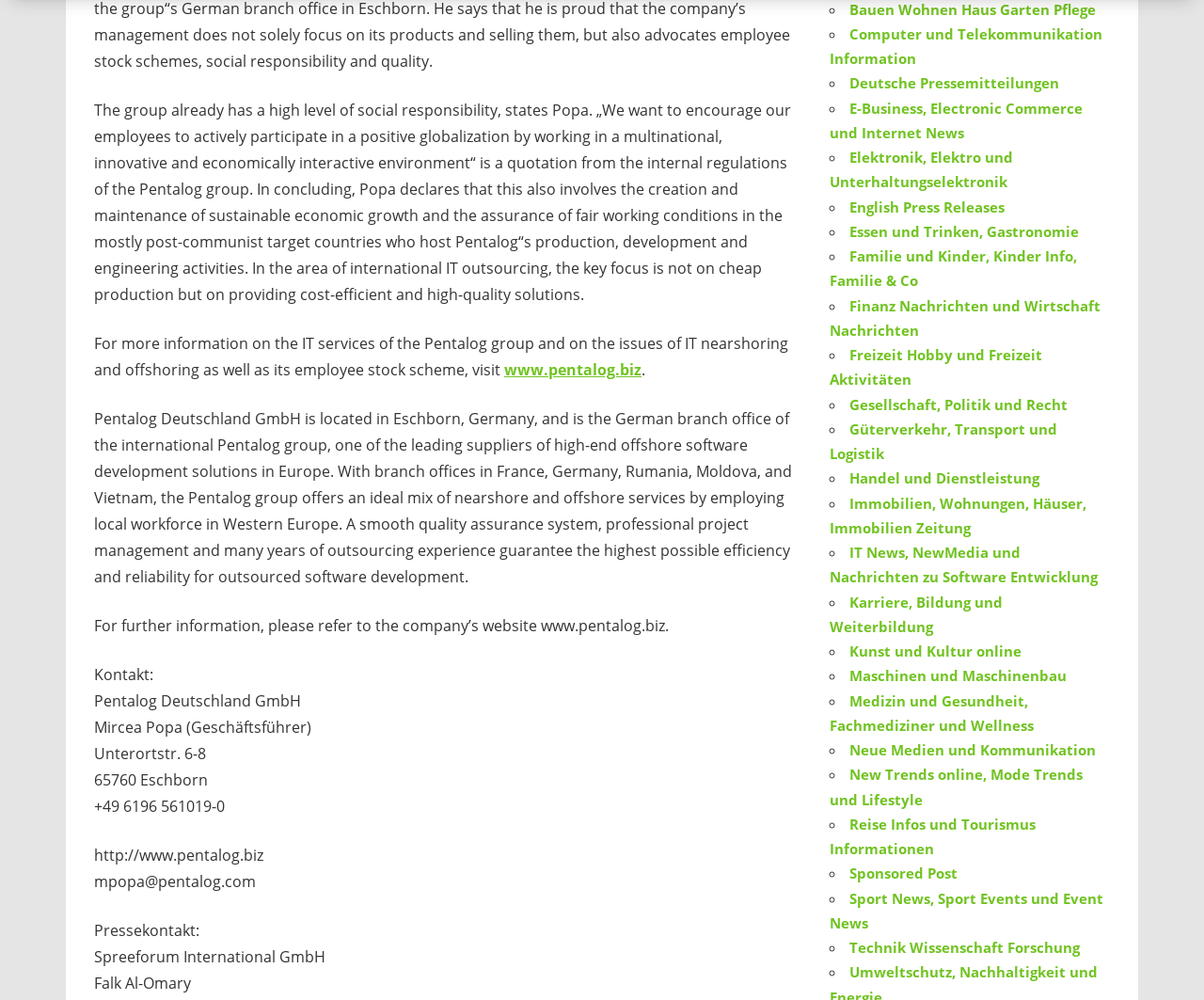What is the name of the company mentioned in the text?
Analyze the image and deliver a detailed answer to the question.

The company name is mentioned in the text as 'Pentalog Deutschland GmbH' which is the German branch office of the international Pentalog group.